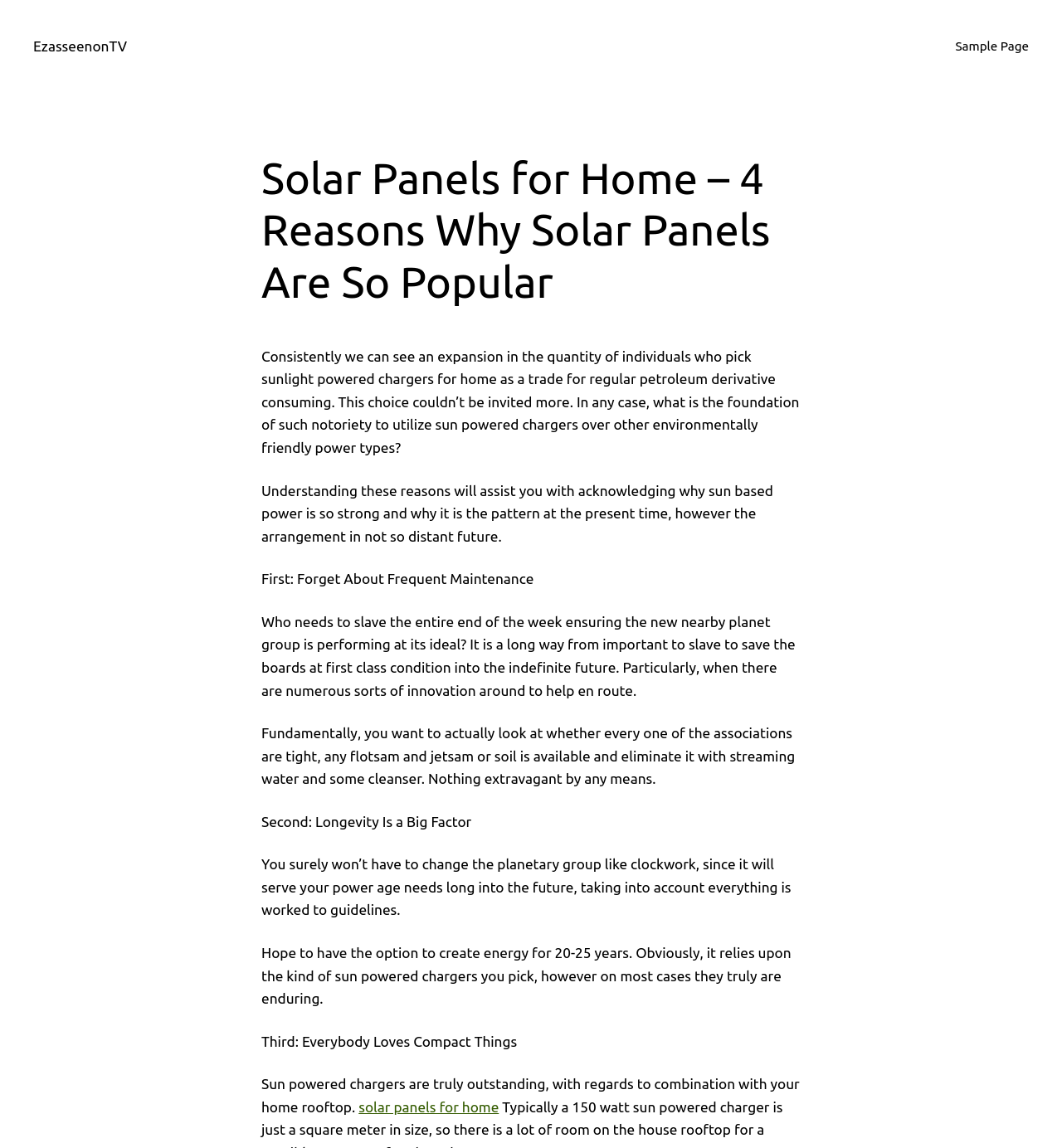What is the third reason why solar panels are popular?
Use the information from the screenshot to give a comprehensive response to the question.

The webpage mentions that the third reason why solar panels are popular is because they are compact and can be easily integrated with home rooftops.